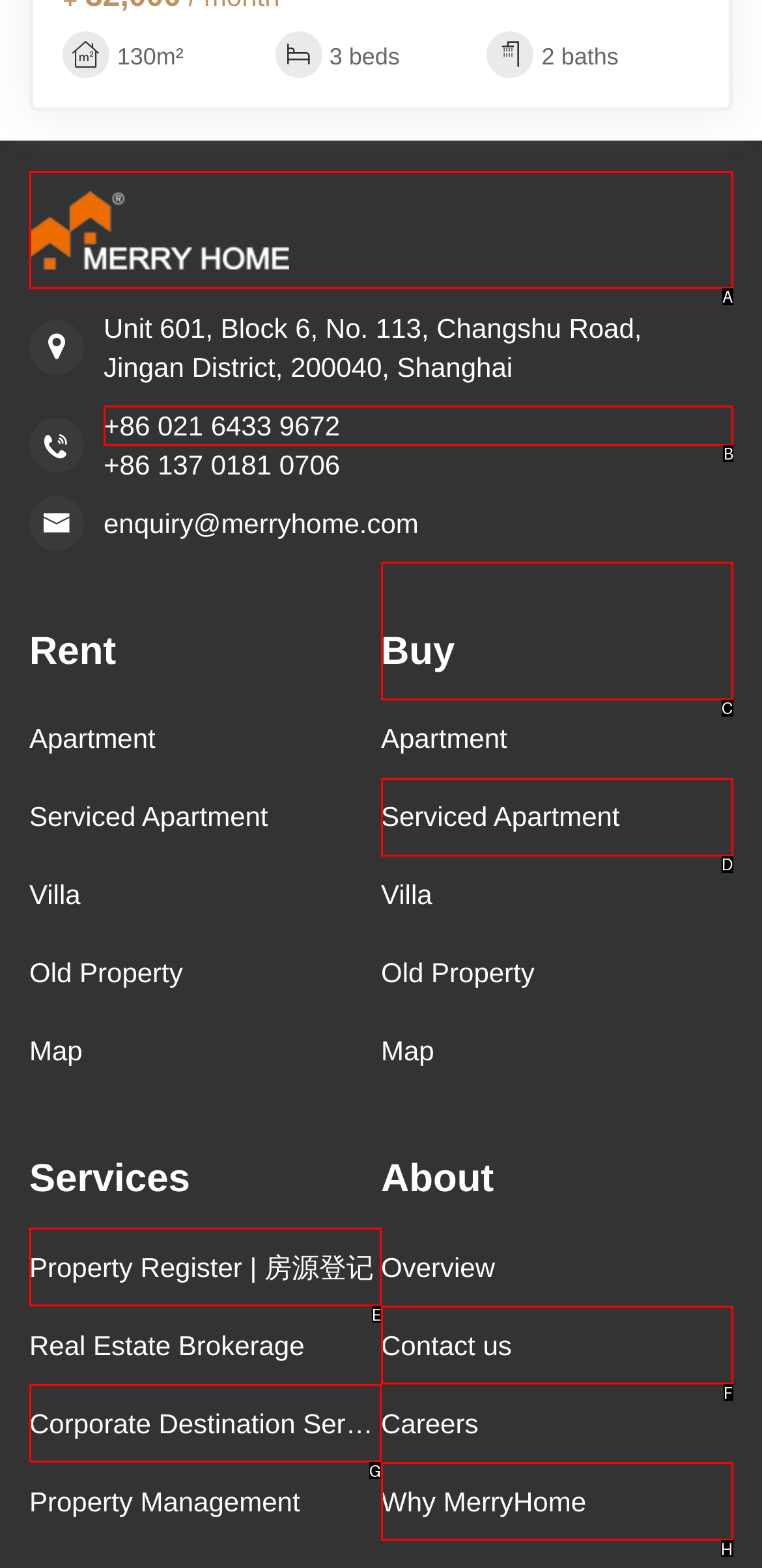Determine which HTML element I should select to execute the task: Call the agent
Reply with the corresponding option's letter from the given choices directly.

B